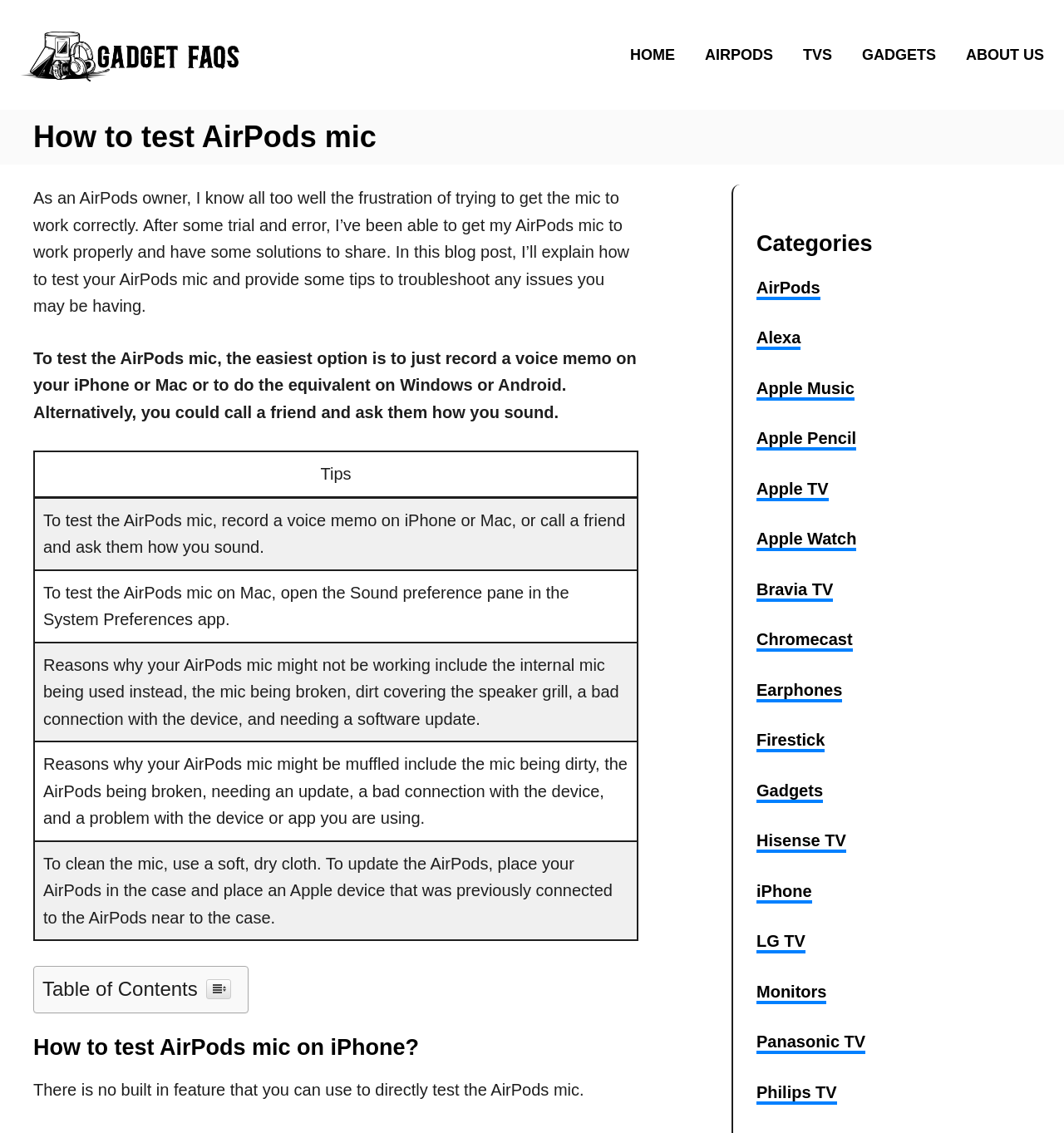Generate the main heading text from the webpage.

How to test AirPods mic